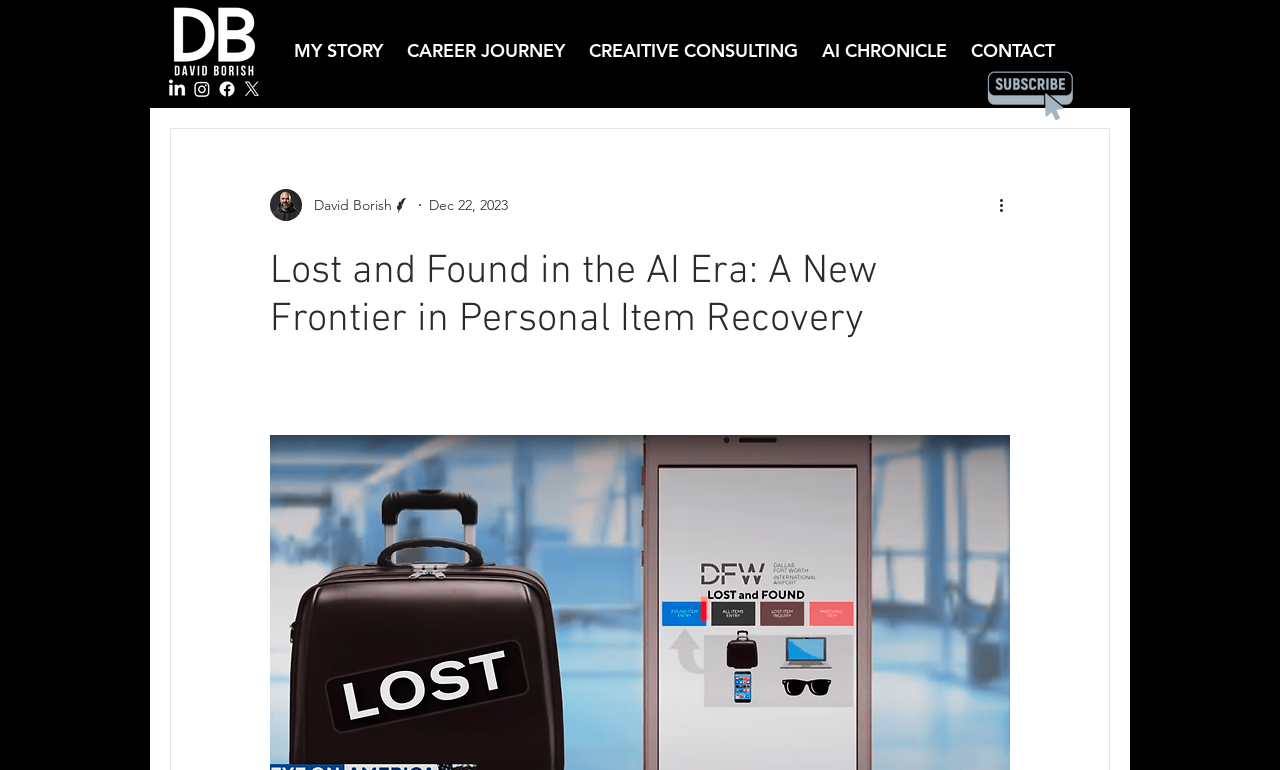What is the purpose of the 'Subscribe' button?
Look at the image and respond with a single word or a short phrase.

To subscribe to the author's content